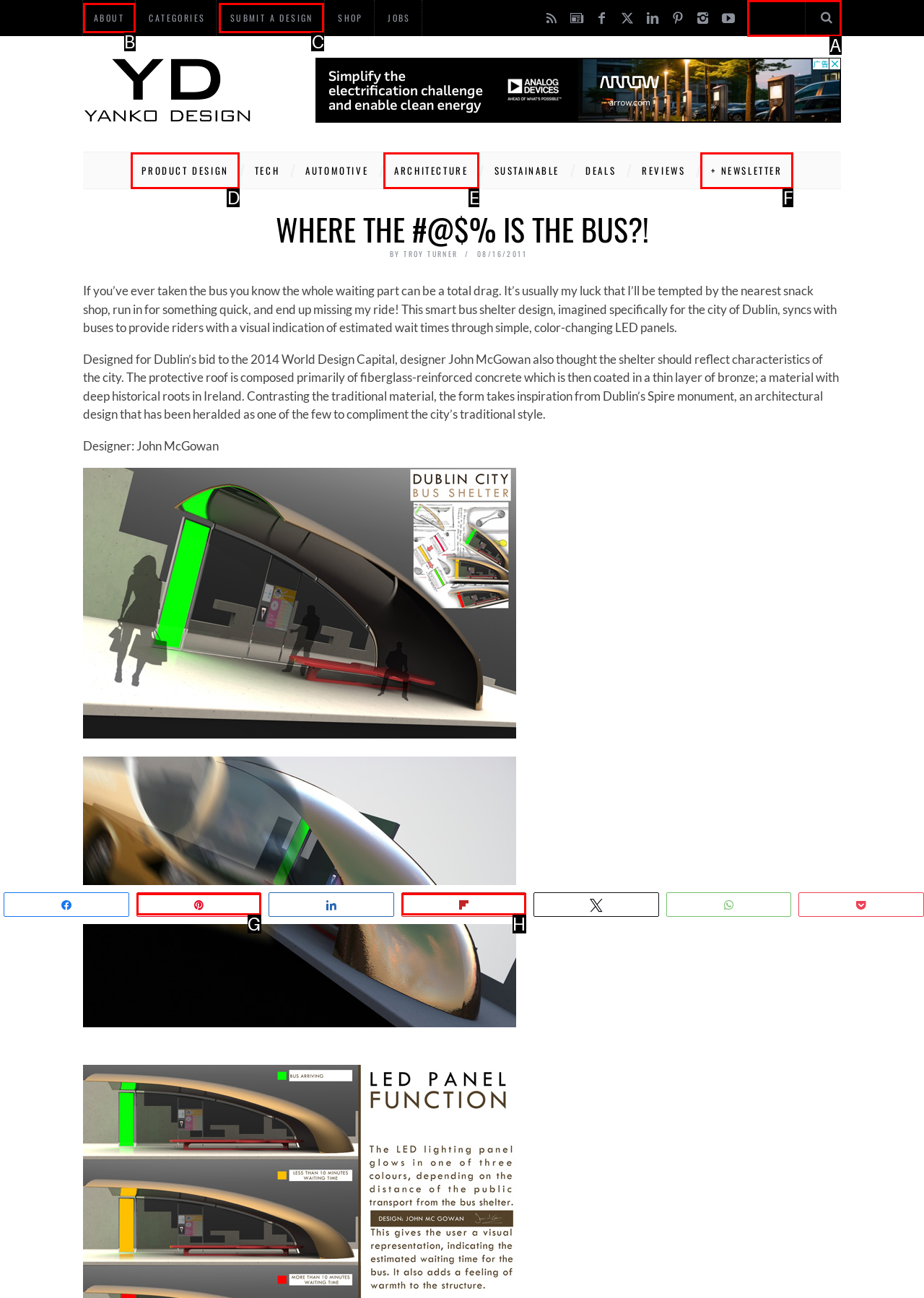Identify the HTML element that matches the description: Contact. Provide the letter of the correct option from the choices.

None